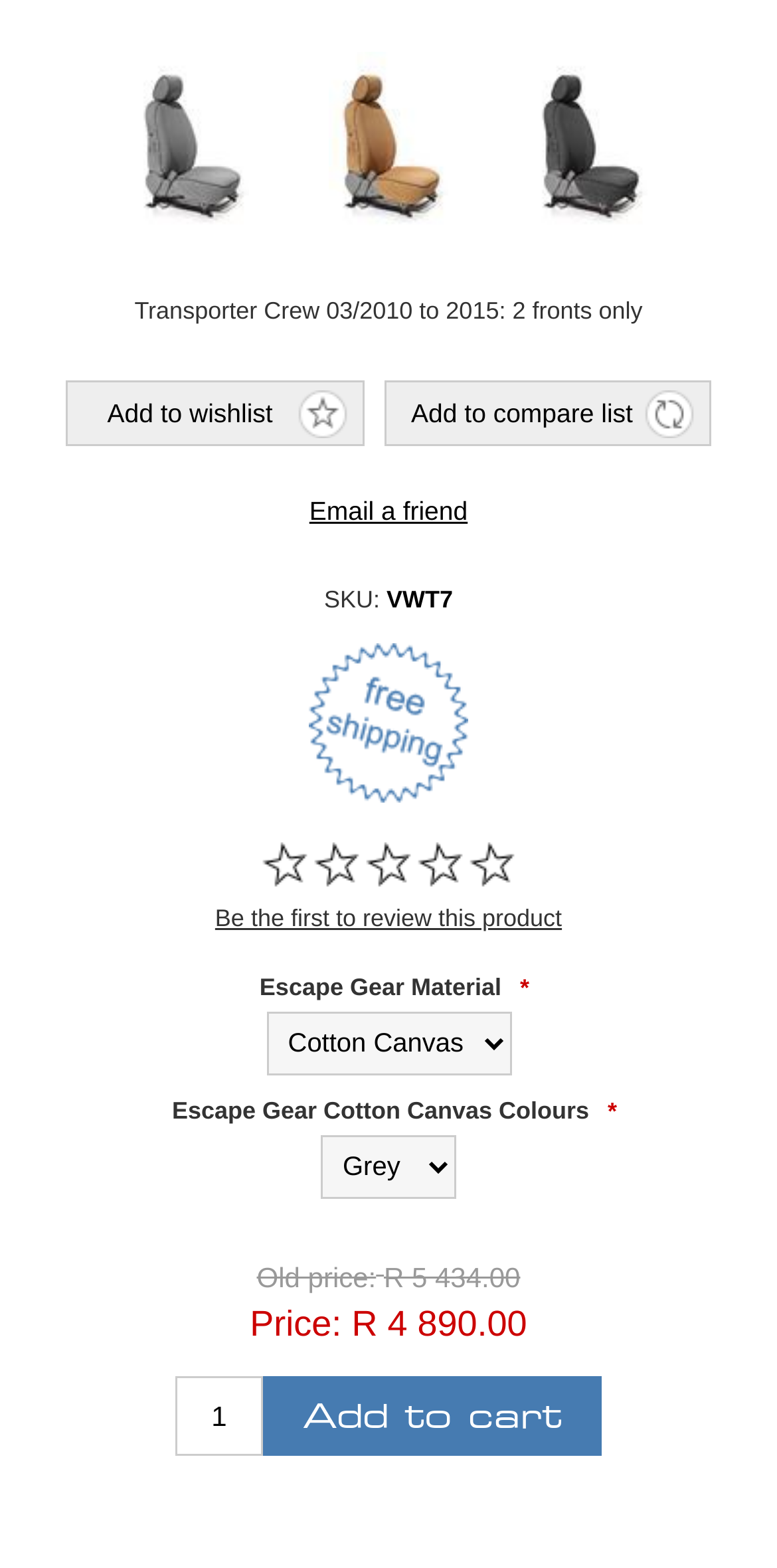Using the provided description: "value="Add to compare list"", find the bounding box coordinates of the corresponding UI element. The output should be four float numbers between 0 and 1, in the format [left, top, right, bottom].

[0.496, 0.243, 0.914, 0.285]